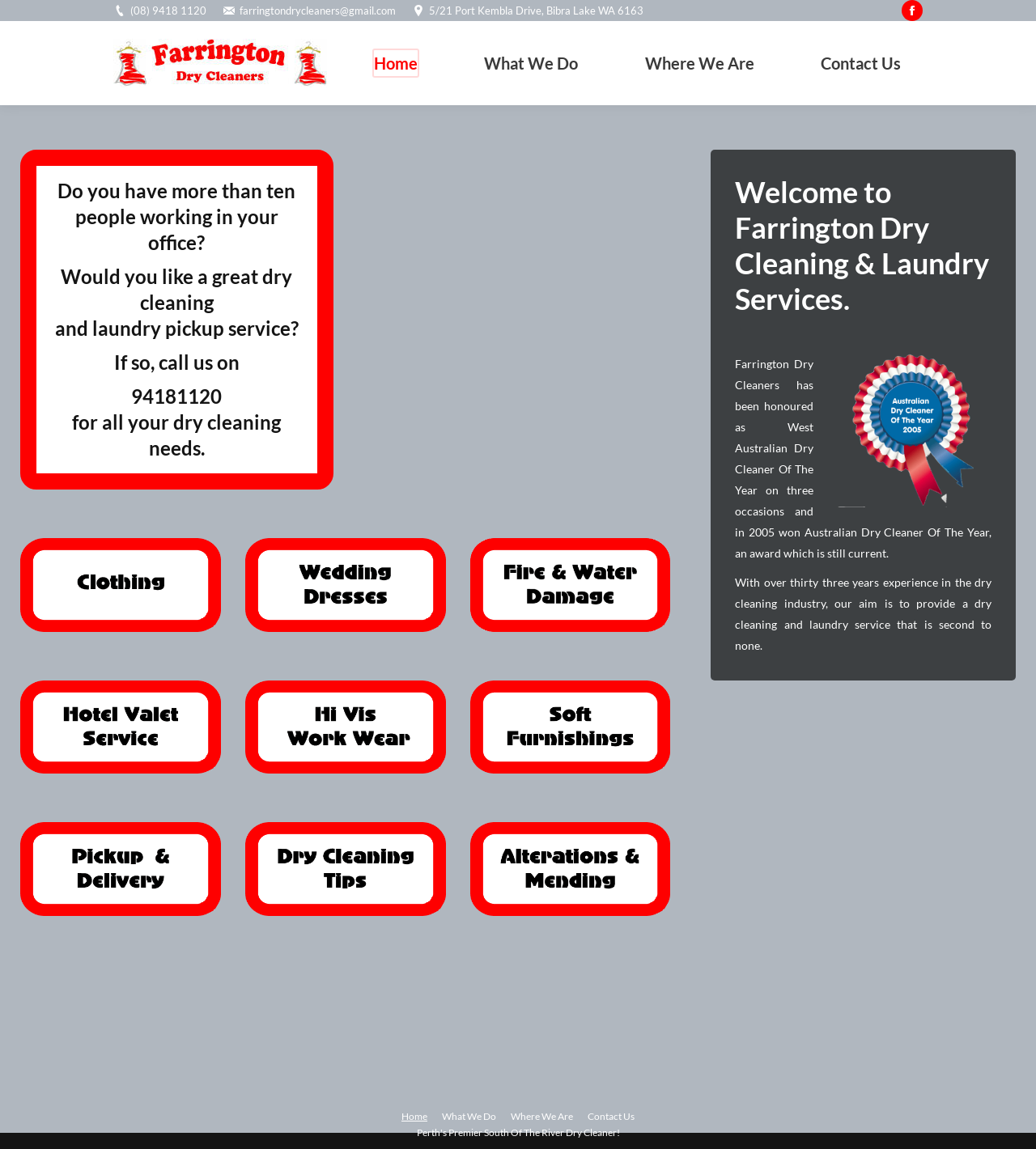Can you provide the bounding box coordinates for the element that should be clicked to implement the instruction: "Donate and join by clicking the link"?

None